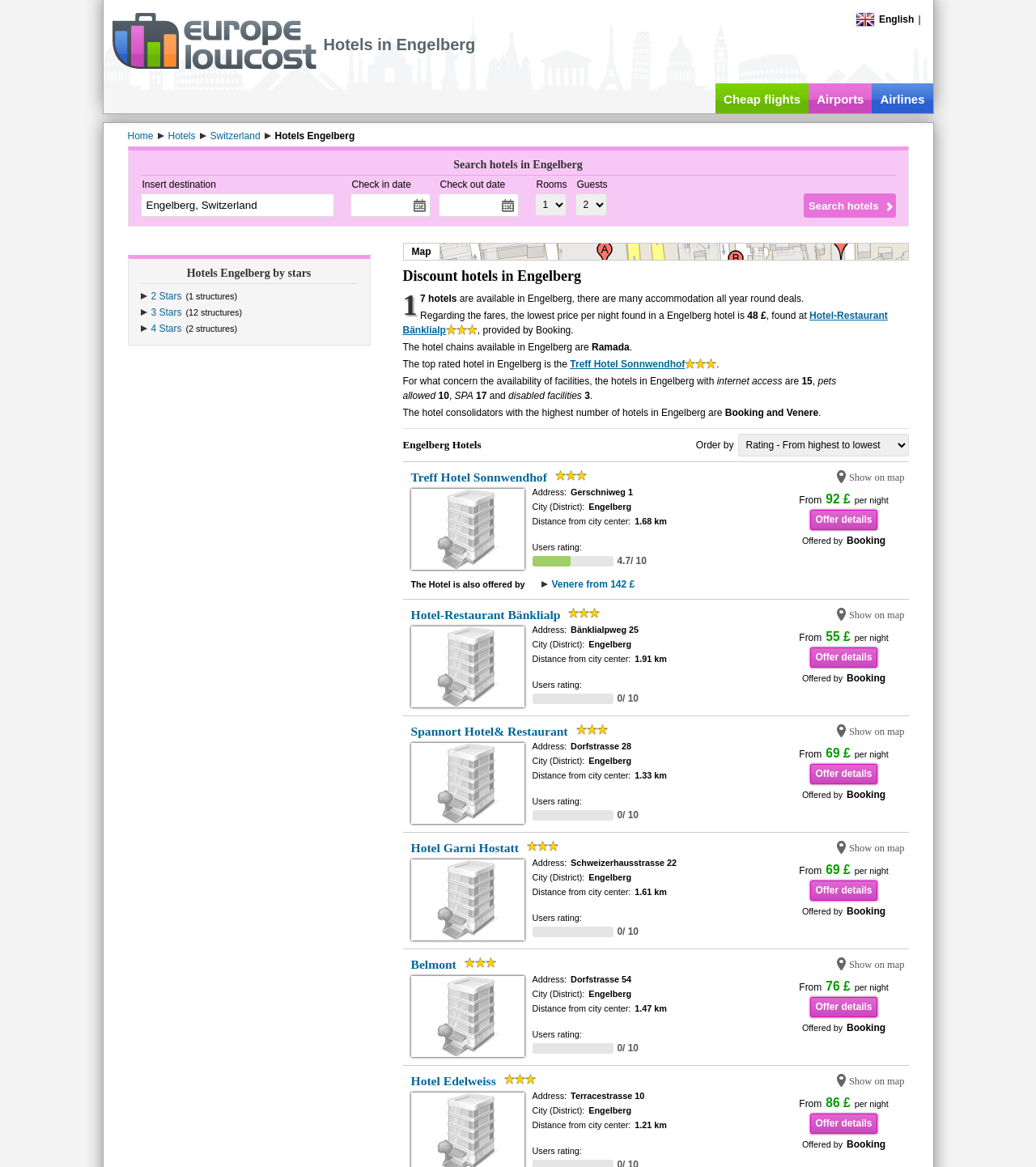Locate the bounding box coordinates of the segment that needs to be clicked to meet this instruction: "Sort hotels by price".

[0.712, 0.372, 0.877, 0.391]